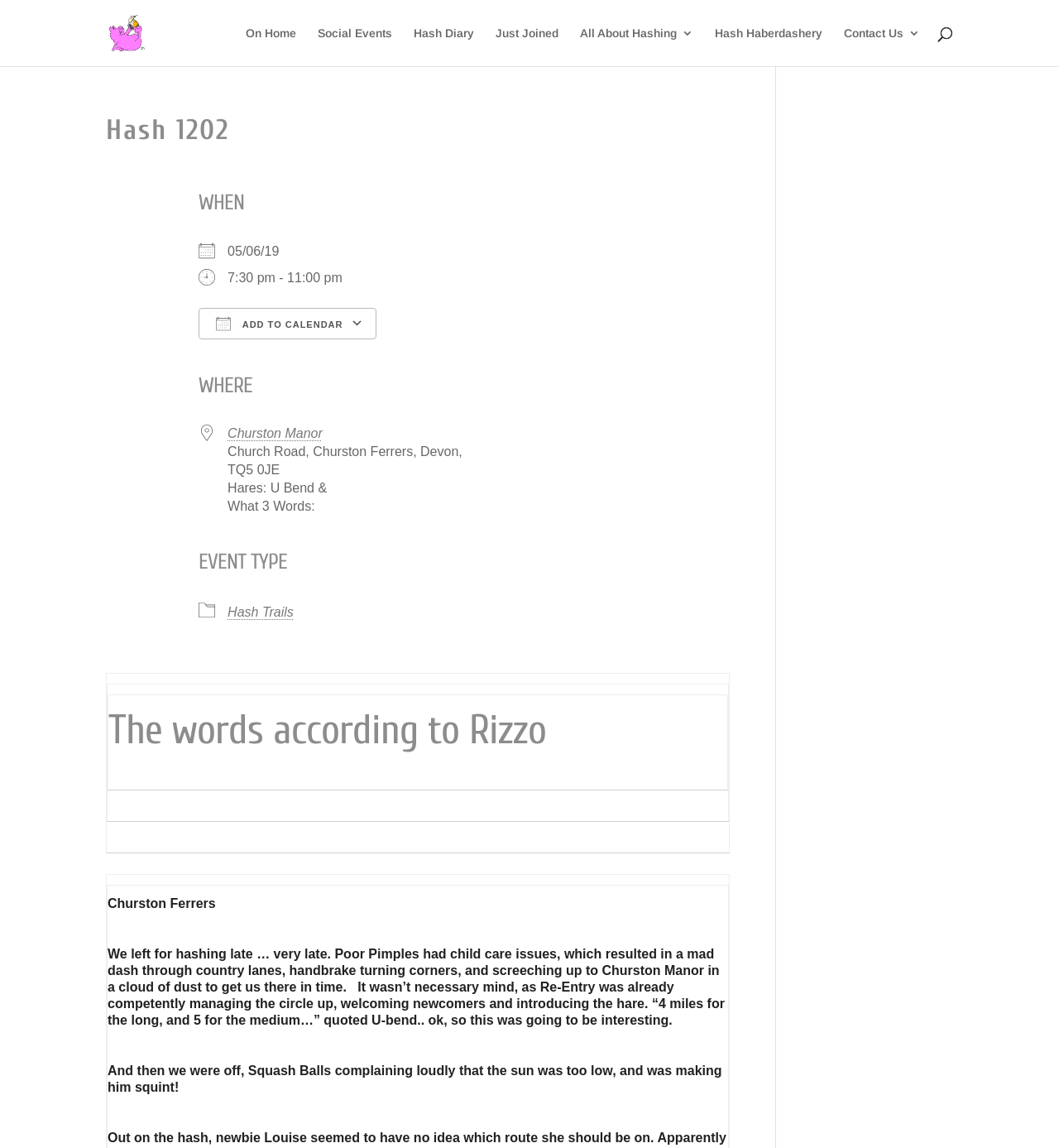Determine the bounding box coordinates of the section I need to click to execute the following instruction: "Click on the 'On Home' link". Provide the coordinates as four float numbers between 0 and 1, i.e., [left, top, right, bottom].

[0.232, 0.024, 0.28, 0.058]